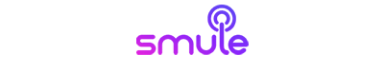Describe in detail everything you see in the image.

The image features the logo of Smule, displayed in a vibrant purple gradient with a modern design. The logo is accompanied by circular soundwave elements, emphasizing the platform's focus on music and singing. Smule is known for connecting people through collaborative musical experiences, allowing users to create and share performances. This logo aligns with the theme of the webpage, which provides tips and inspiration for Halloween and cosplay, showcasing Smule as a hub for creativity and community engagement in music.